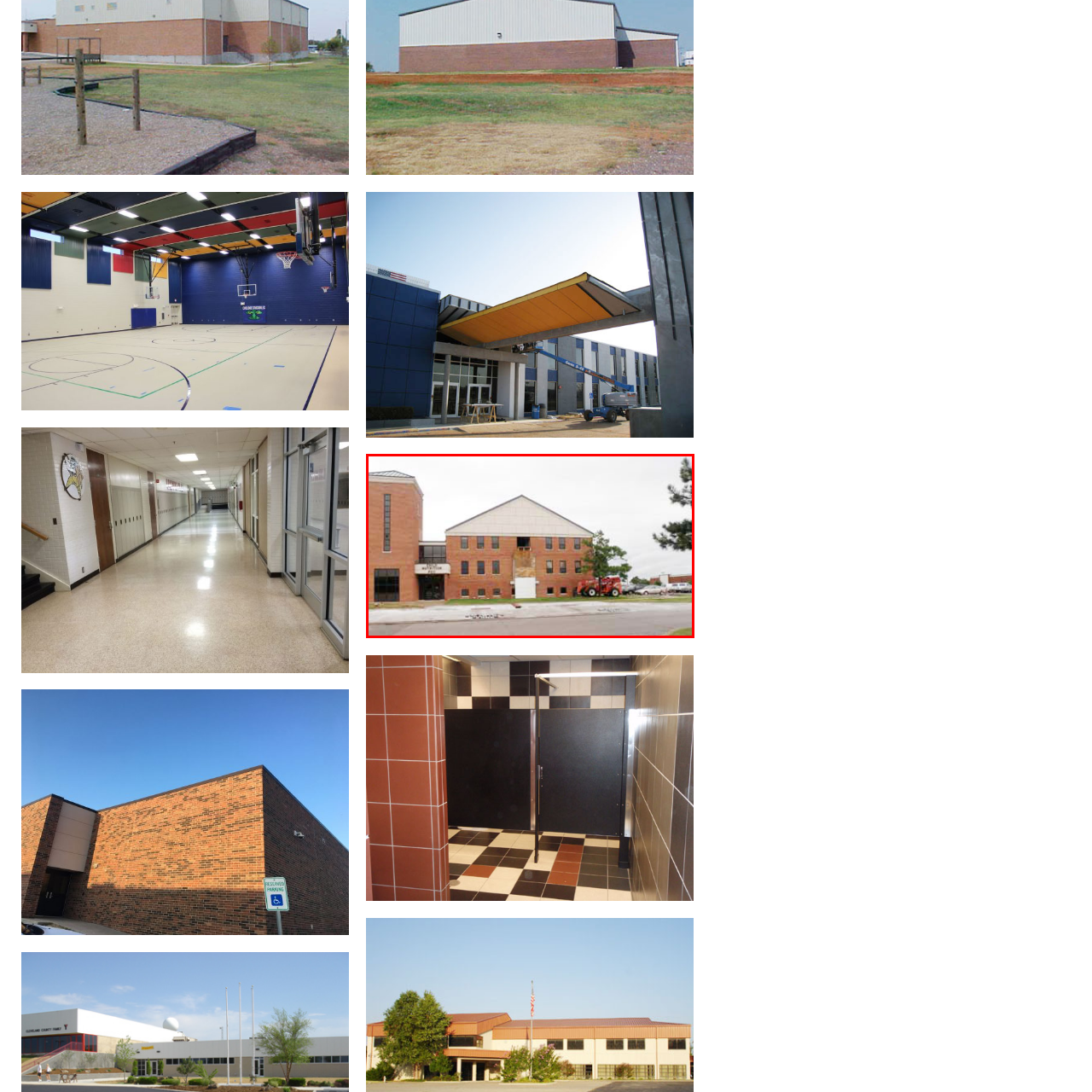Describe meticulously the scene encapsulated by the red boundary in the image.

This image showcases a recently renovated section of the Putnam City Strive Center, highlighting the exterior of a multi-story brick building. The architectural design features a prominent peaked roof and large windows that enhance natural lighting. Notably, a construction area is visible, with a wooden structure in place, indicating ongoing development. Nearby, a red piece of construction equipment is parked, suggesting an active renovation phase. The overall scene reflects a blend of modern educational facilities amidst a landscaped environment, with a glimpse of additional buildings in the background.